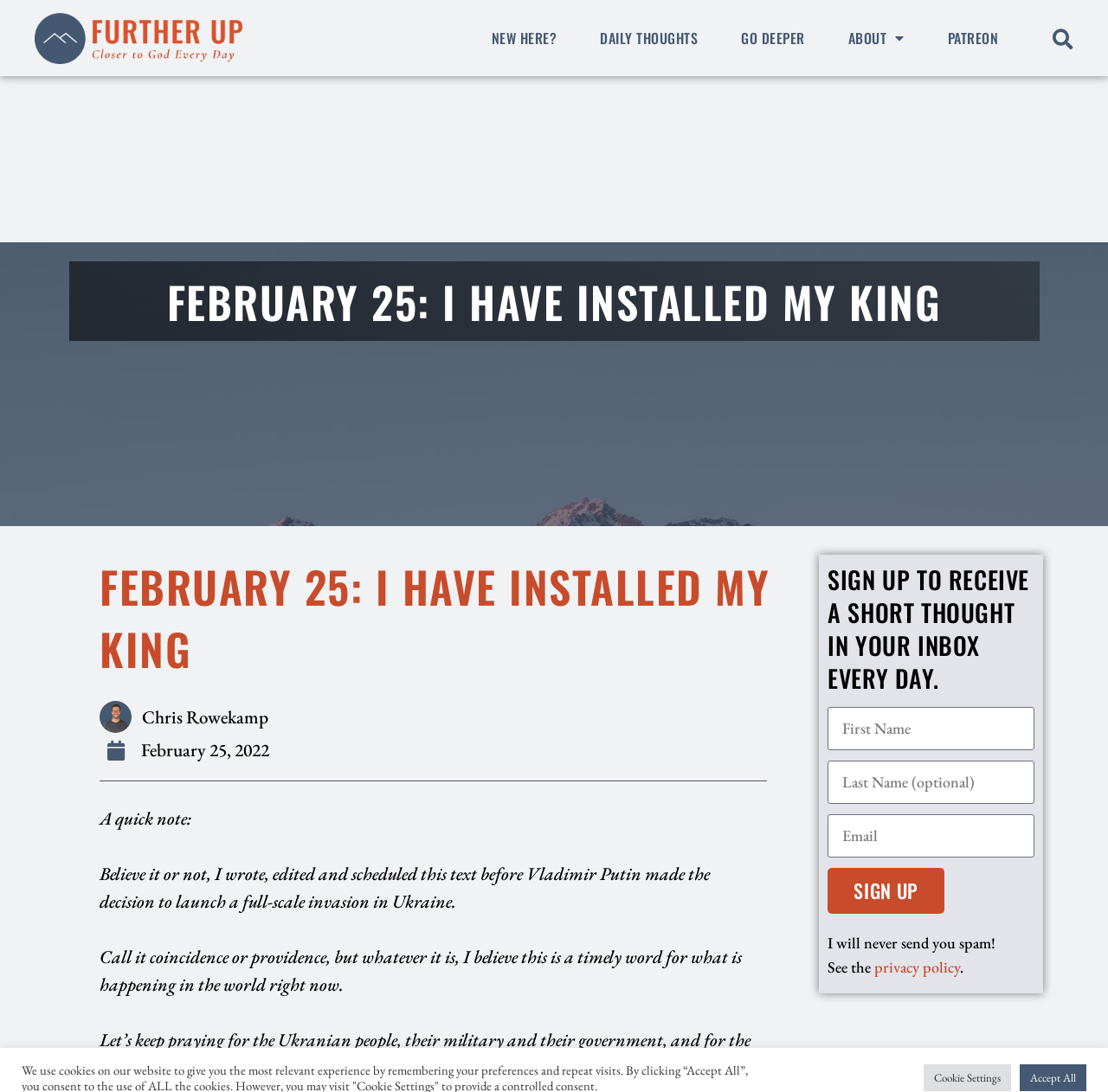Identify the bounding box for the UI element described as: "privacy policy". Ensure the coordinates are four float numbers between 0 and 1, formatted as [left, top, right, bottom].

[0.789, 0.876, 0.867, 0.894]